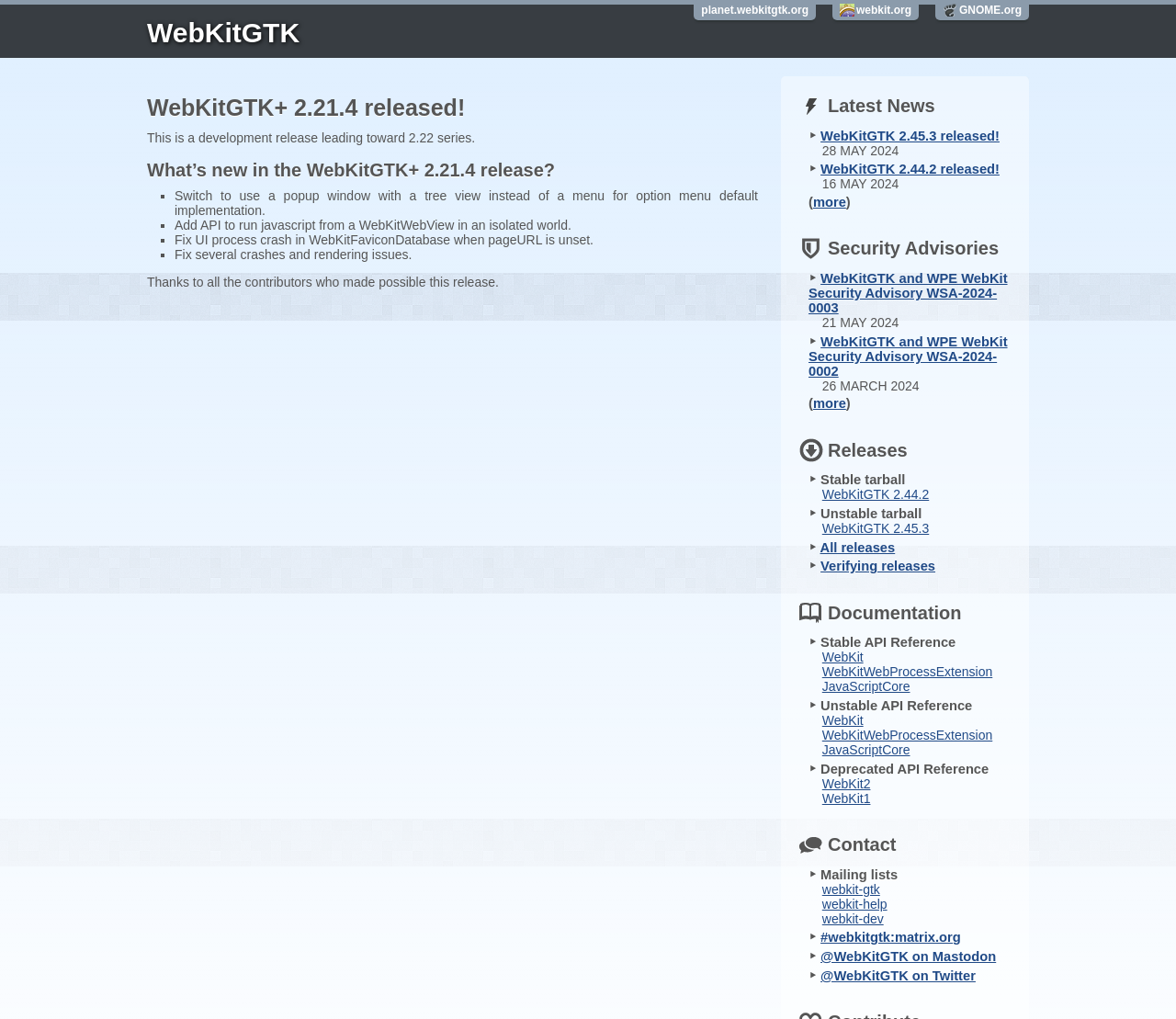How many types of API References are there?
Using the image provided, answer with just one word or phrase.

3